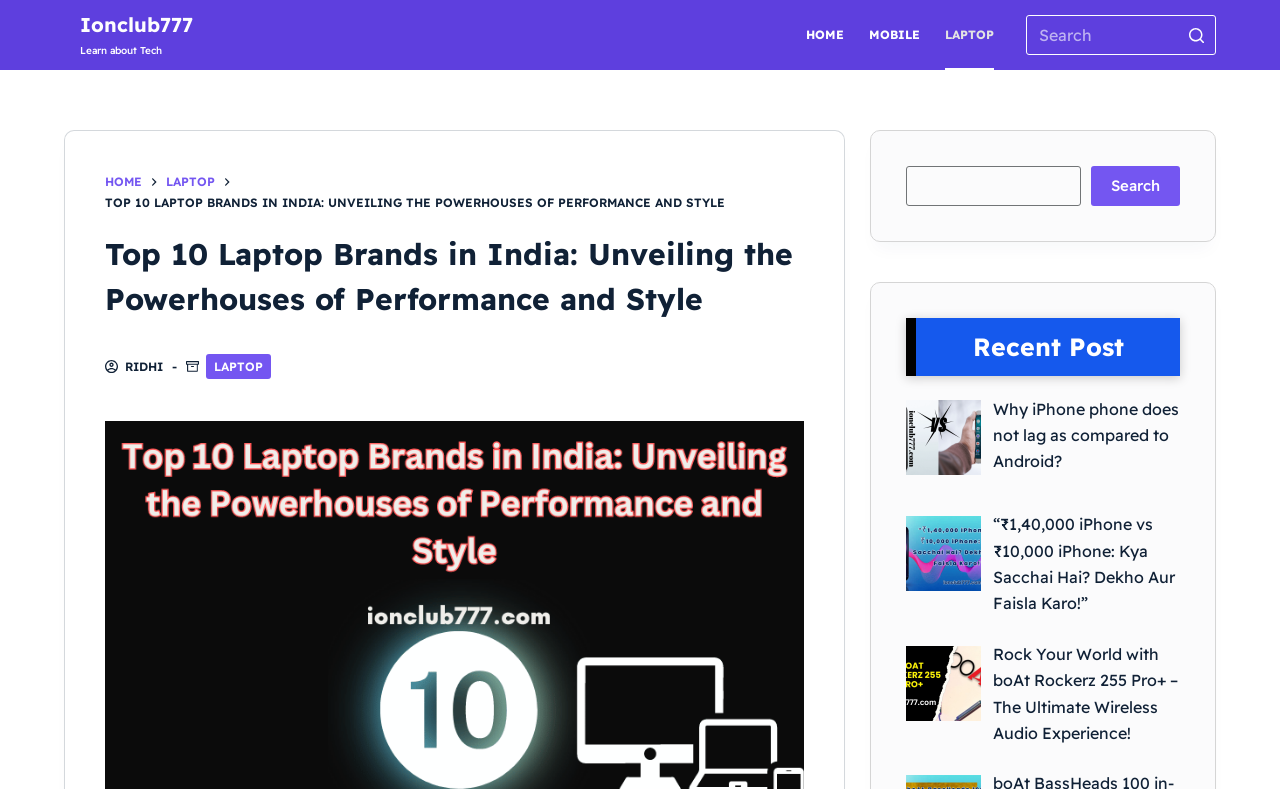From the element description: "Skip to content", extract the bounding box coordinates of the UI element. The coordinates should be expressed as four float numbers between 0 and 1, in the order [left, top, right, bottom].

[0.0, 0.0, 0.031, 0.025]